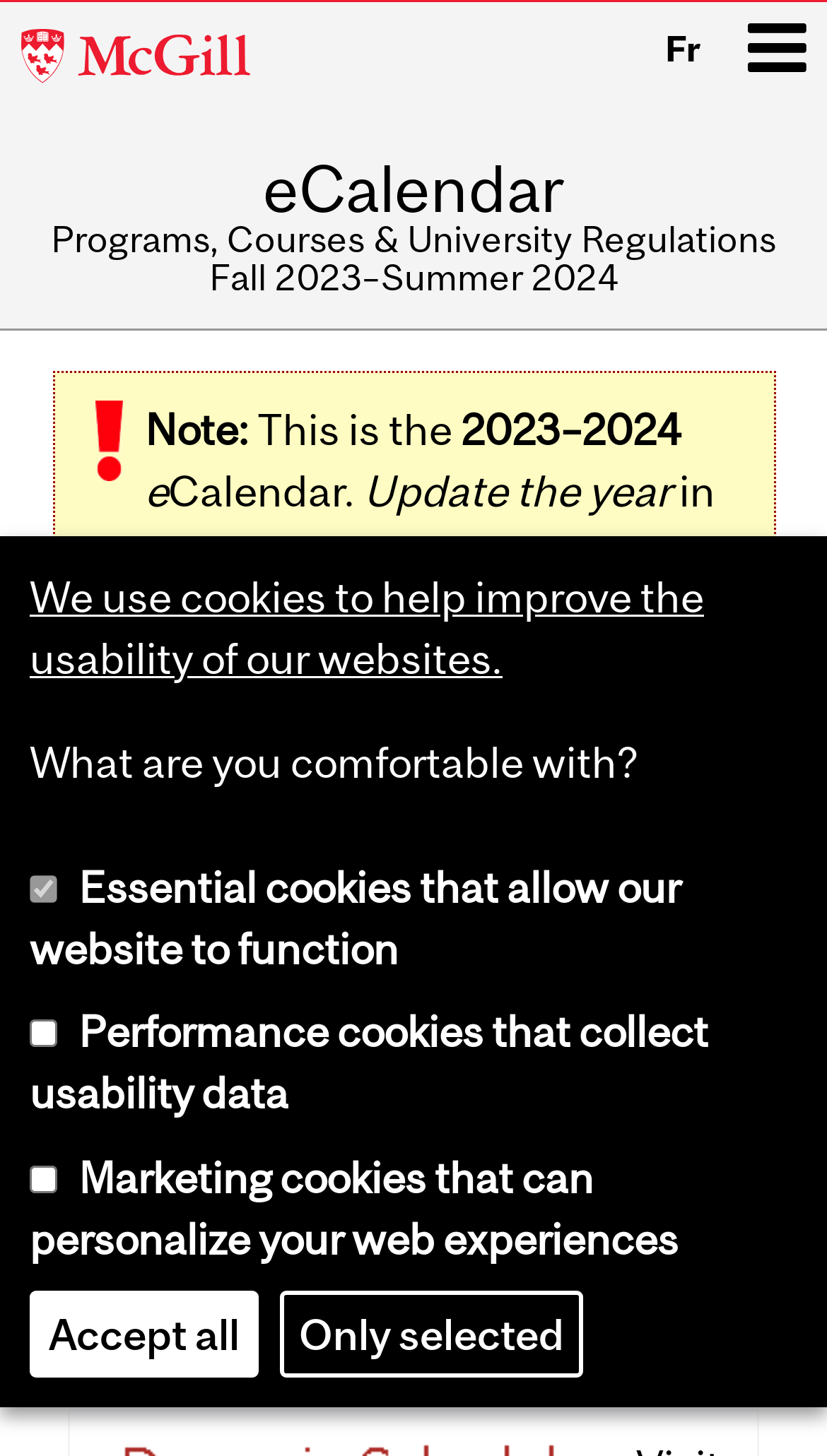Based on the element description, predict the bounding box coordinates (top-left x, top-left y, bottom-right x, bottom-right y) for the UI element in the screenshot: jump to the newest eCalendar

[0.175, 0.448, 0.816, 0.524]